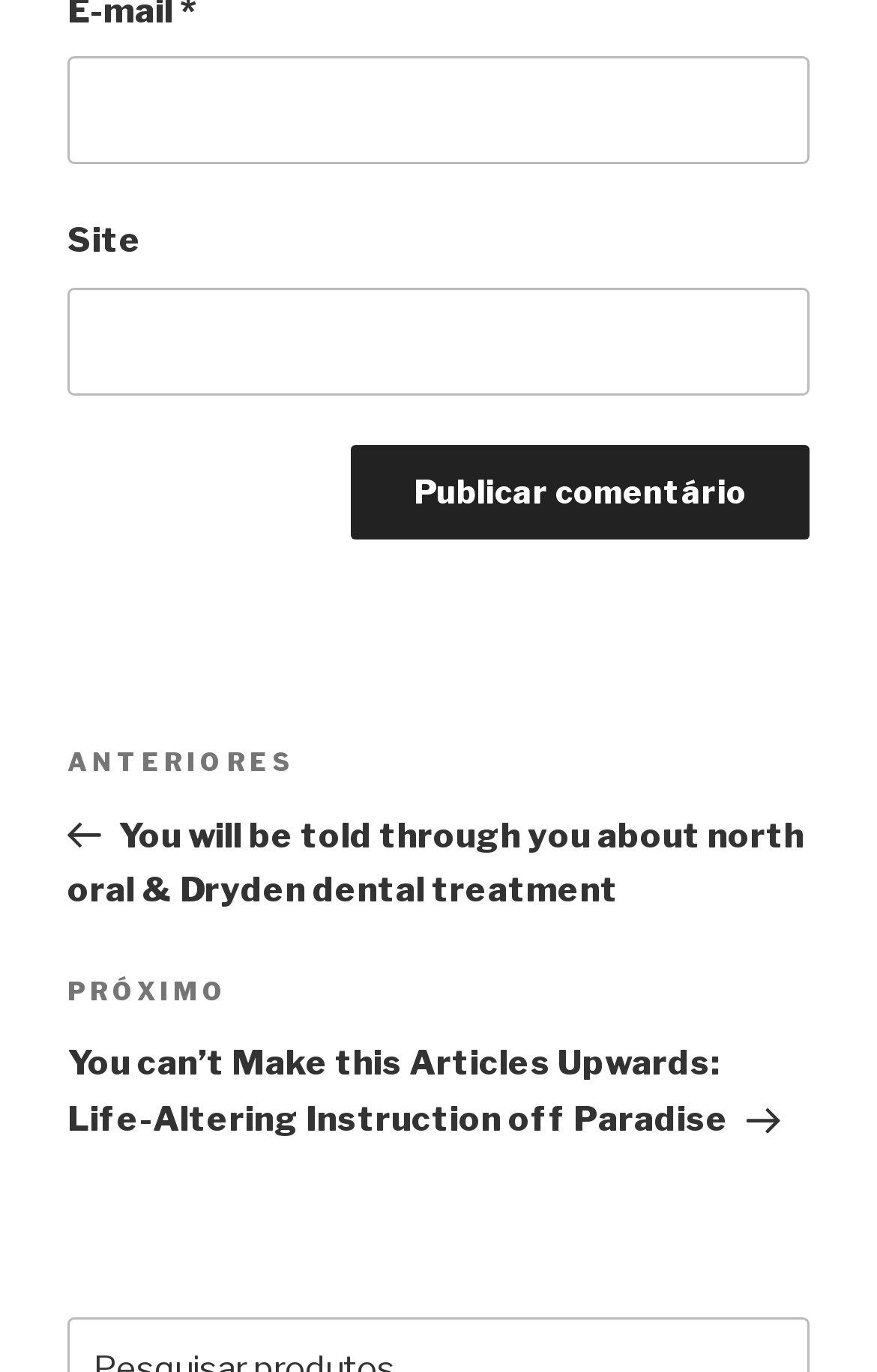What is the topic of the 'Post anterior'?
Use the information from the screenshot to give a comprehensive response to the question.

The 'Post anterior' link contains the text 'You will be told through you about north oral & Dryden dental treatment', suggesting that the post is about dental treatment or oral health.